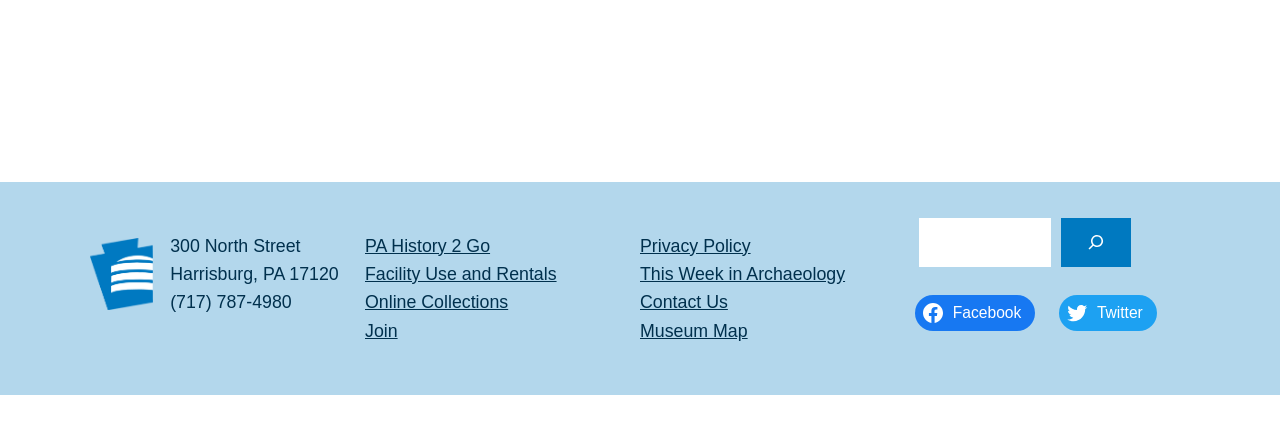Predict the bounding box coordinates of the area that should be clicked to accomplish the following instruction: "Follow on Facebook". The bounding box coordinates should consist of four float numbers between 0 and 1, i.e., [left, top, right, bottom].

[0.715, 0.671, 0.809, 0.753]